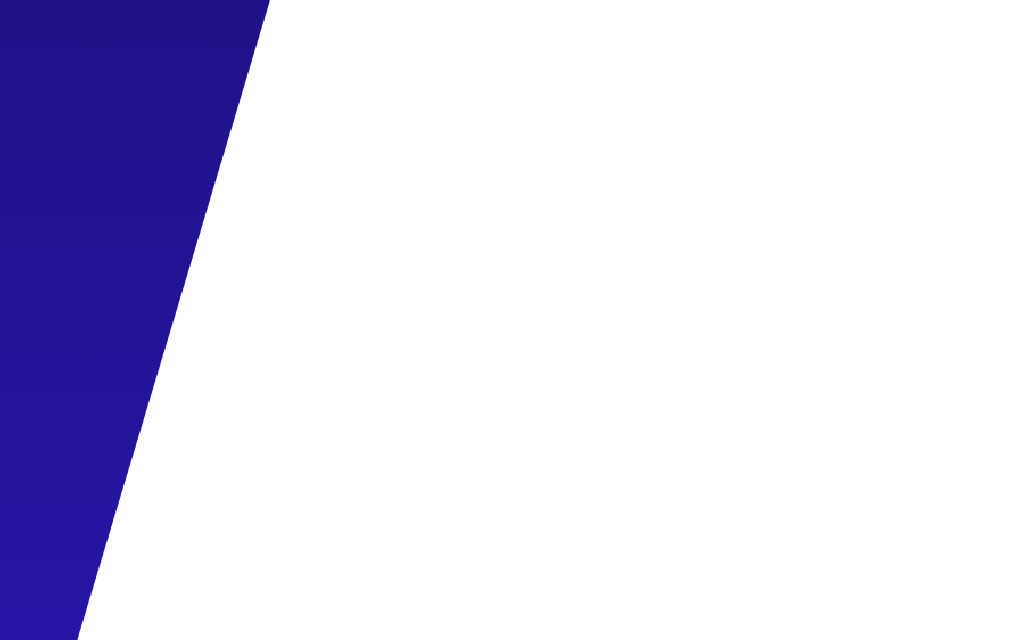Describe the image with as much detail as possible.

The image associated with the article titled "How To Choose a Theme for your Event – Top Event Tips and Ideas" features a visually striking design. It incorporates a gradient that transitions from deep blue to lighter shades, creating a dynamic and engaging background. This artistic choice enhances the aesthetic appeal of the content, complementing the theme of event planning. The image serves as a visual introduction to the article, which likely provides valuable insights and tips for selecting a theme that can elevate various events, emphasizing the importance of careful planning and creativity in event theming.